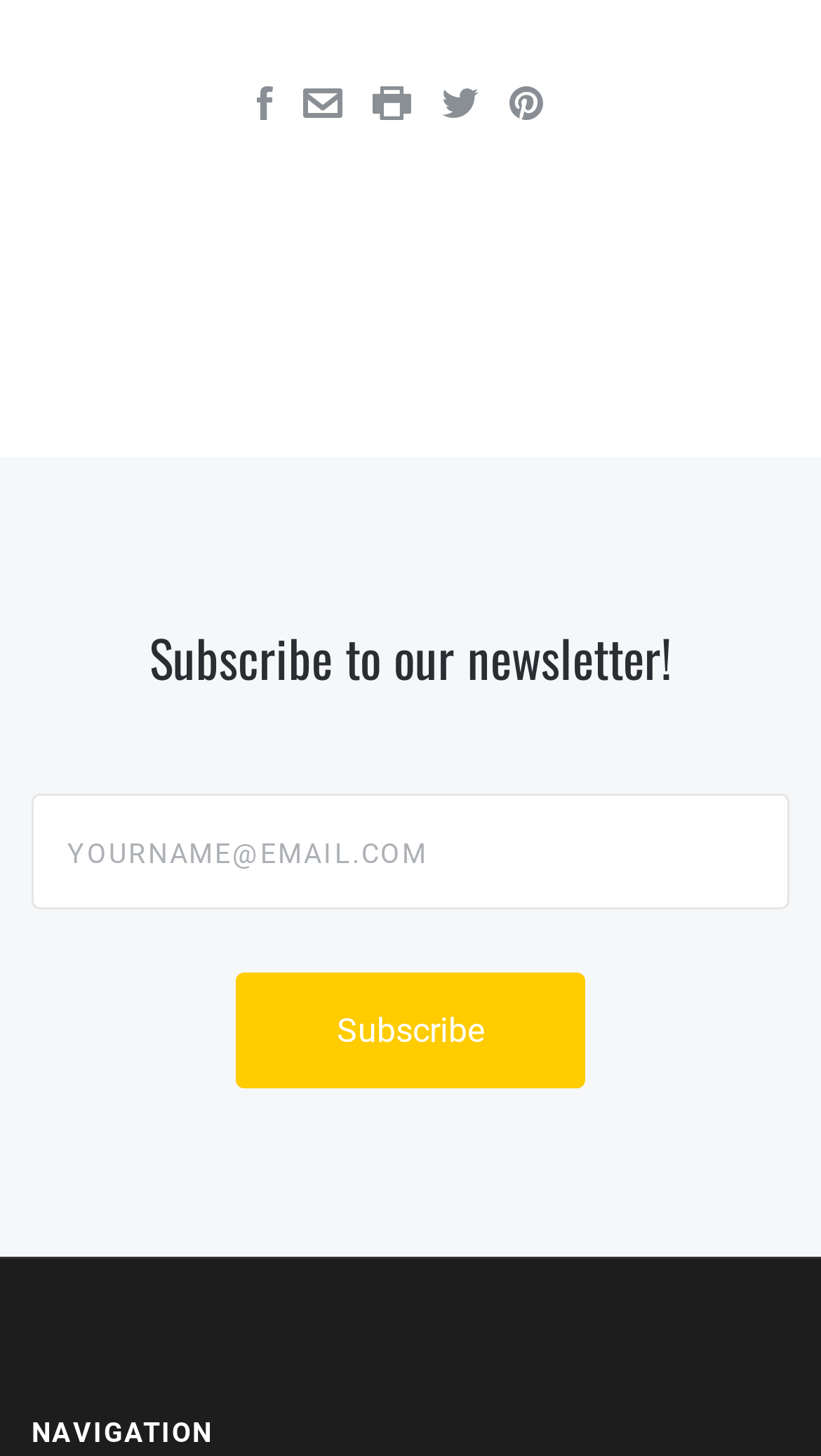What is the navigation section title?
Look at the image and answer with only one word or phrase.

NAVIGATION